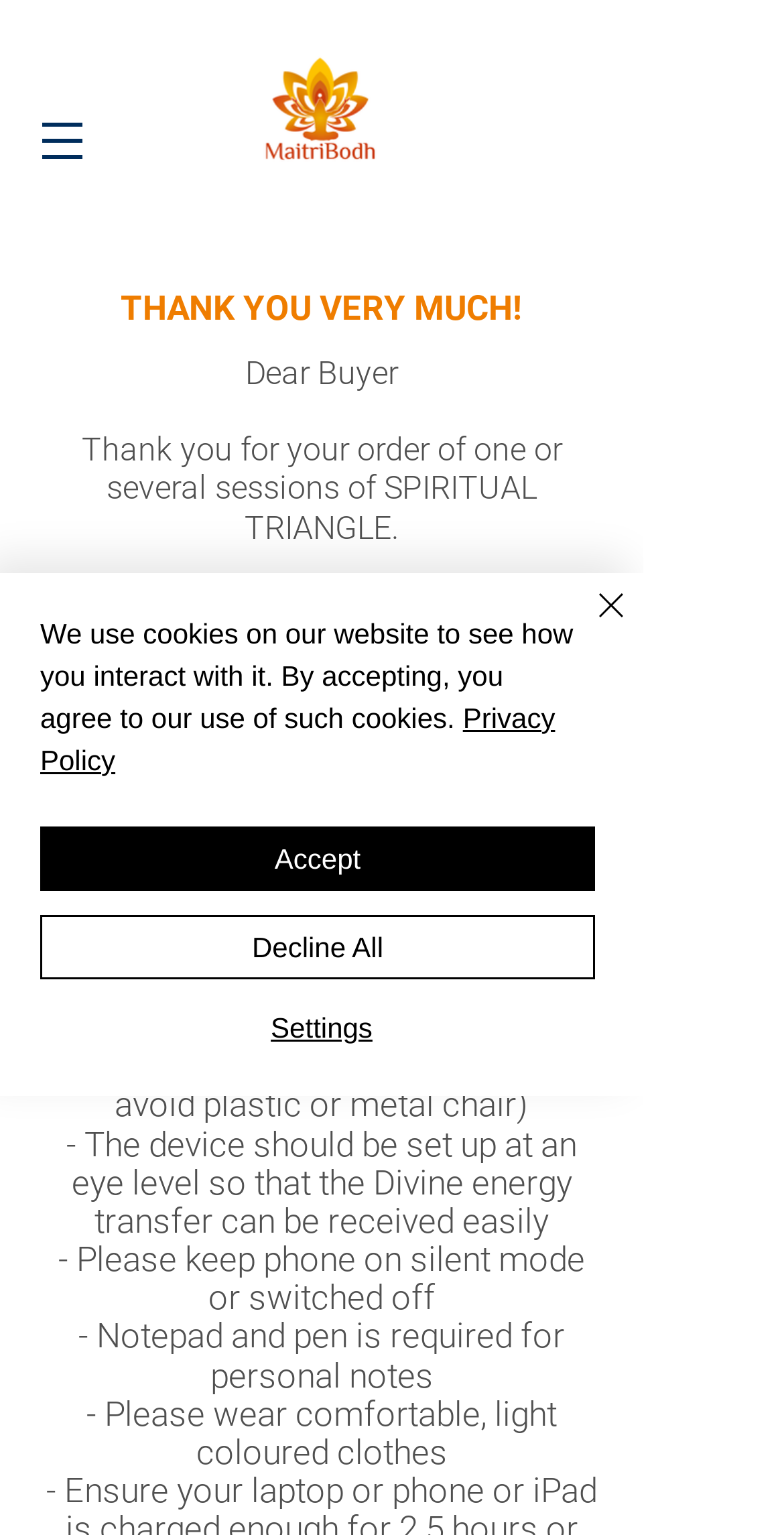Please find the bounding box coordinates (top-left x, top-left y, bottom-right x, bottom-right y) in the screenshot for the UI element described as follows: Settings

[0.056, 0.656, 0.764, 0.683]